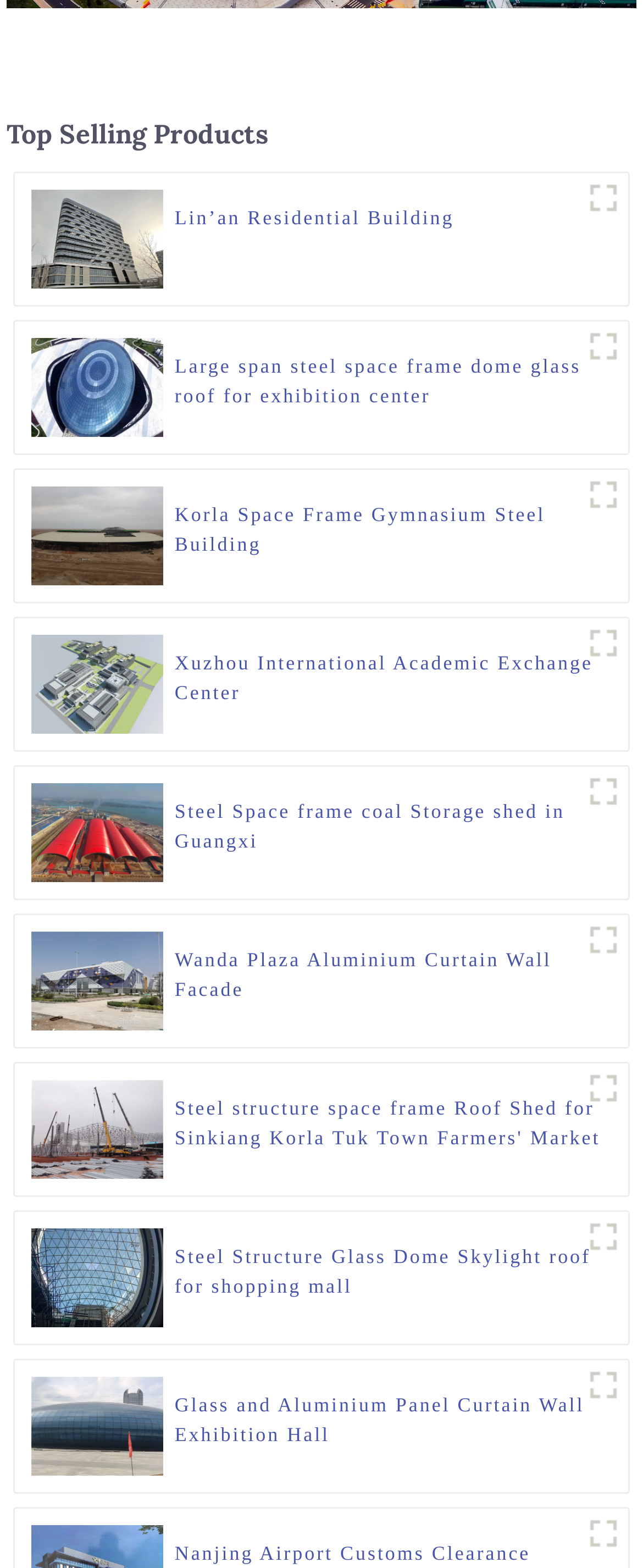Look at the image and write a detailed answer to the question: 
How many products are displayed on the webpage?

There are 10 products displayed on the webpage because there are 10 figure elements, each containing an image and a link to a product, arranged vertically on the webpage.